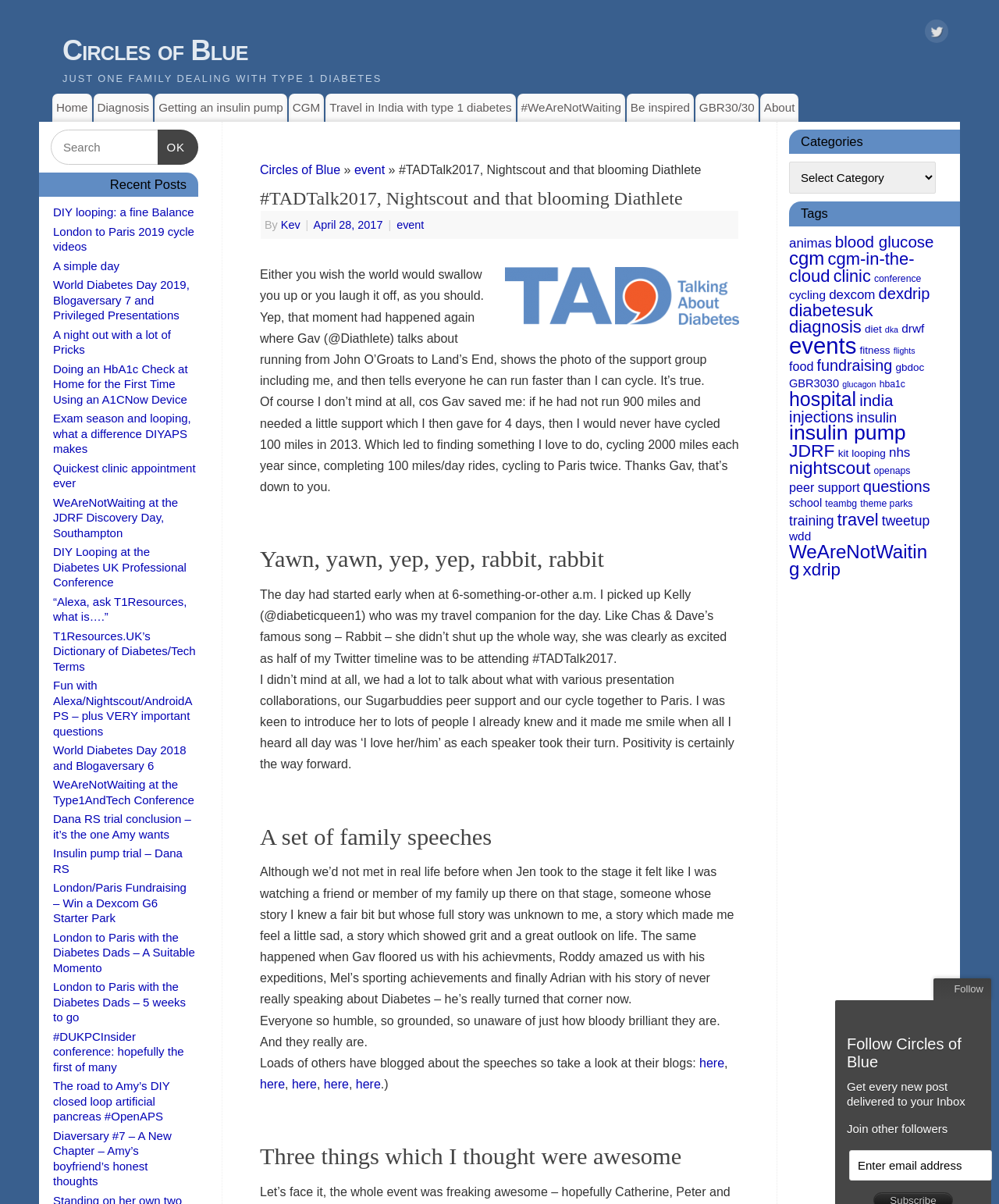What is the text of the first heading?
Based on the visual, give a brief answer using one word or a short phrase.

#TADTalk2017, Nightscout and that blooming Diathlete